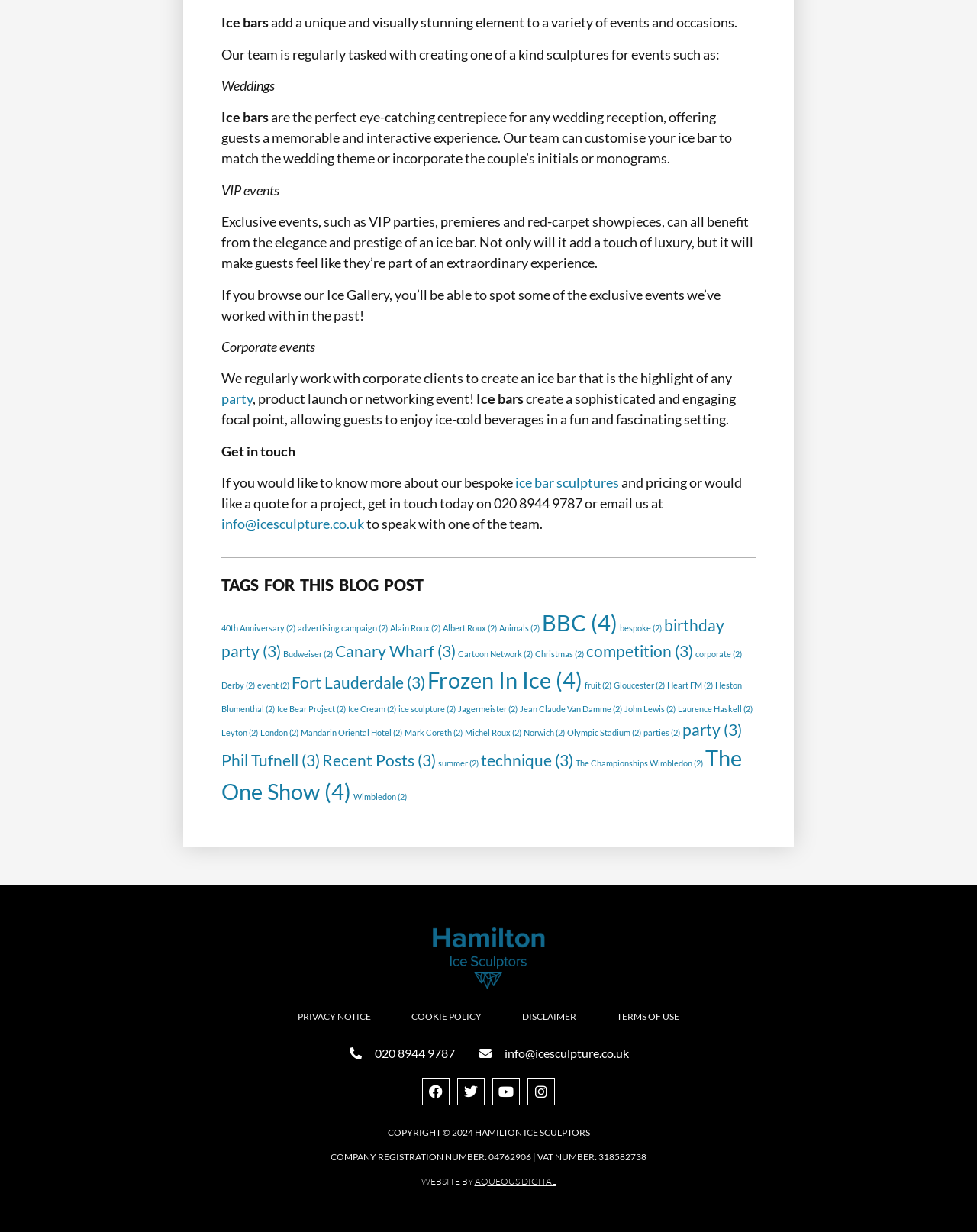Can you provide the bounding box coordinates for the element that should be clicked to implement the instruction: "click on 'Get in touch'"?

[0.227, 0.359, 0.302, 0.373]